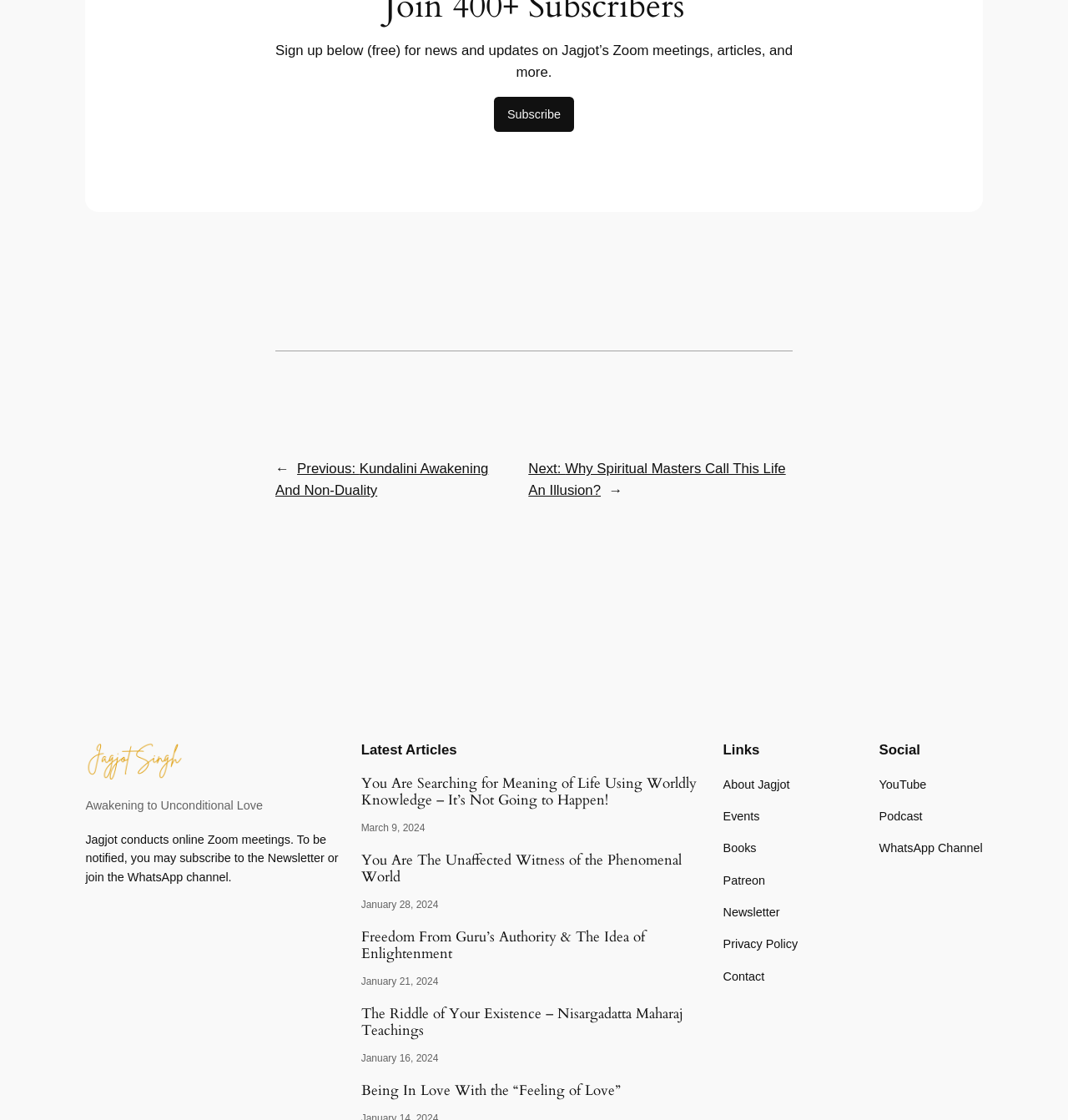From the webpage screenshot, predict the bounding box coordinates (top-left x, top-left y, bottom-right x, bottom-right y) for the UI element described here: Previous: Kundalini Awakening And Non-Duality

[0.258, 0.412, 0.457, 0.445]